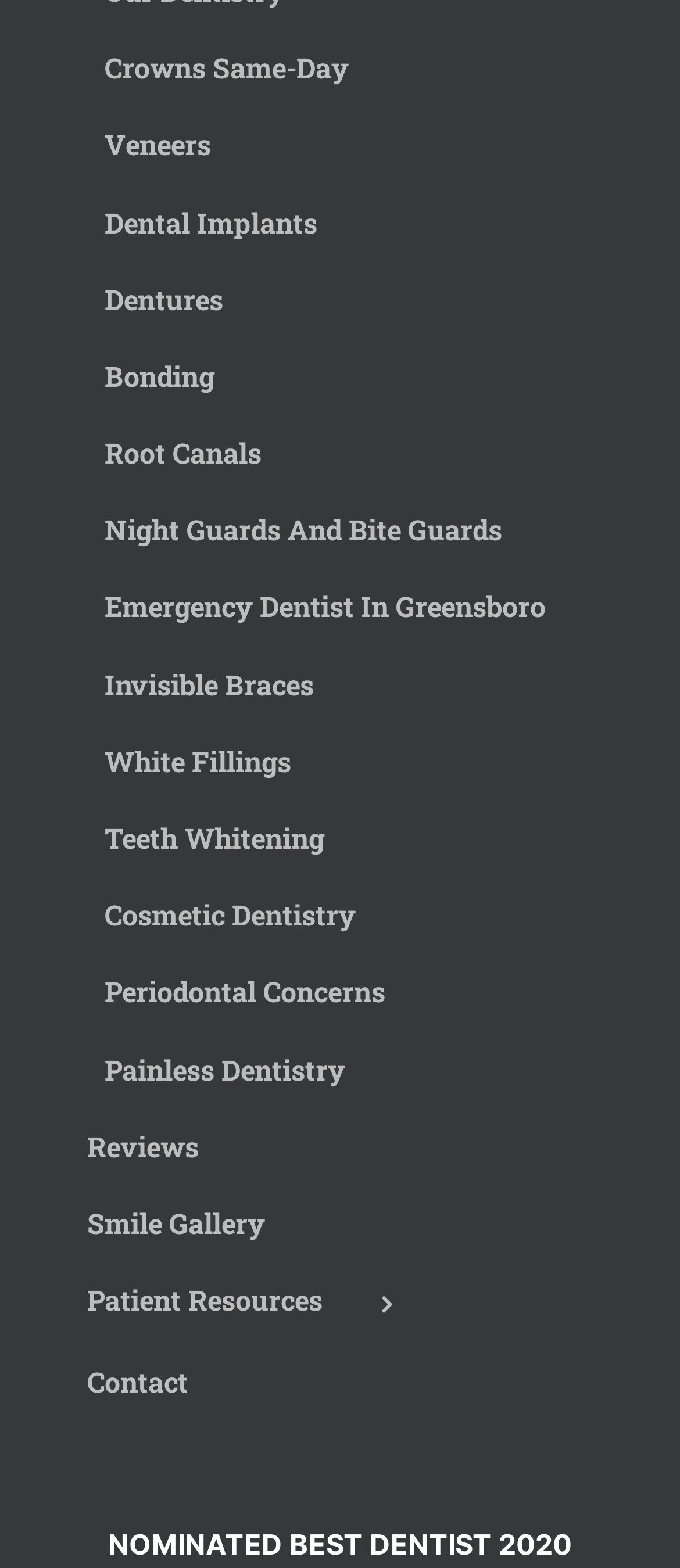Identify the bounding box for the UI element specified in this description: "Bonding". The coordinates must be four float numbers between 0 and 1, formatted as [left, top, right, bottom].

[0.154, 0.216, 0.921, 0.265]